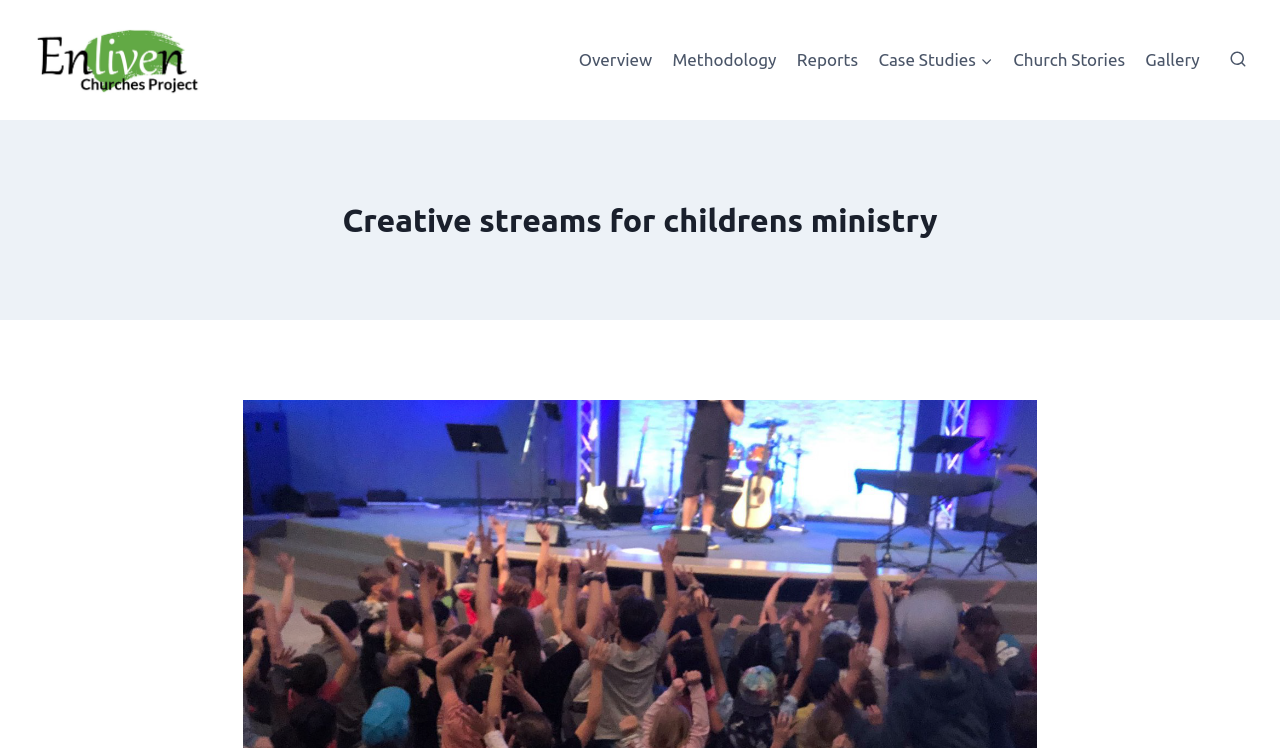Respond to the question below with a single word or phrase: What is the main topic of the webpage?

Creative streams for childrens ministry